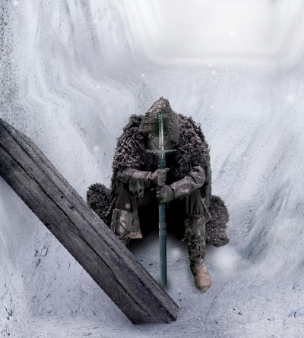What is the soldier holding?
Use the information from the image to give a detailed answer to the question.

The soldier is holding a spear, which is resting on the ground beside him, suggesting that he is taking a moment to rest or contemplate.